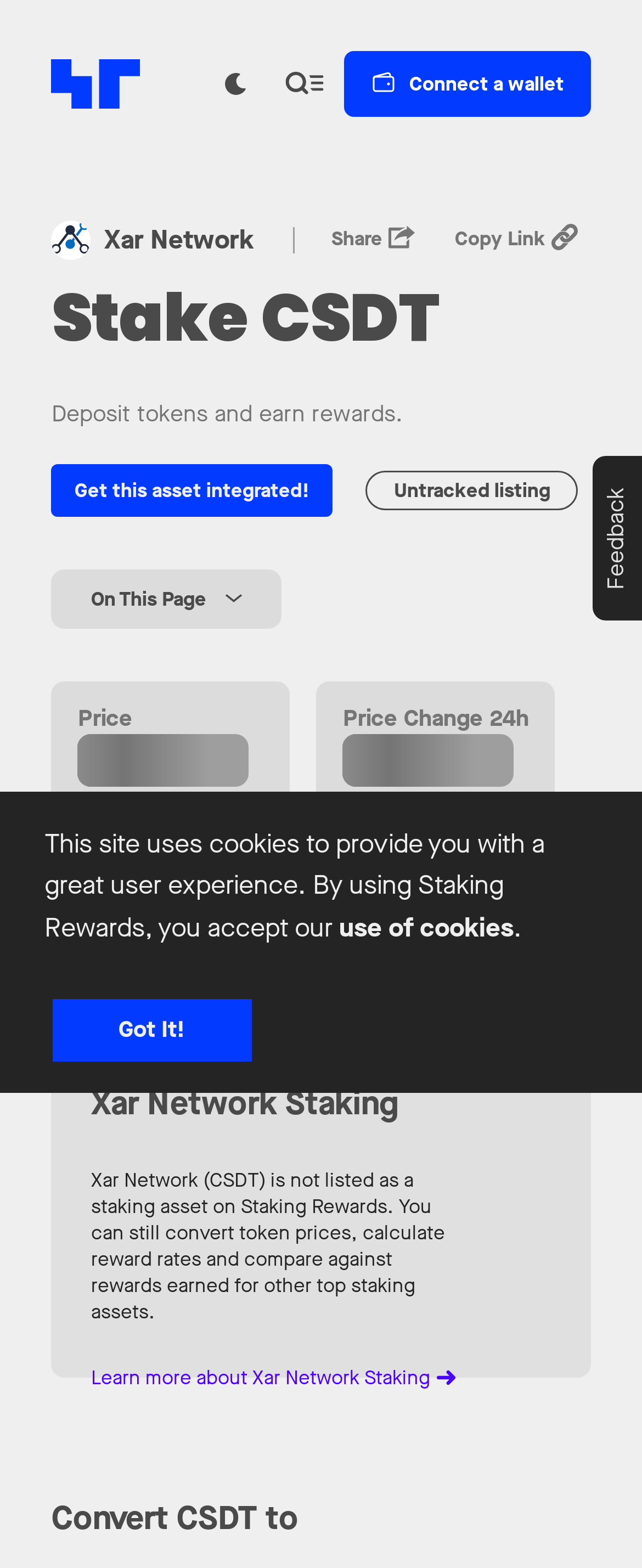Determine the bounding box coordinates of the clickable region to carry out the instruction: "Connect a wallet".

[0.535, 0.032, 0.92, 0.074]